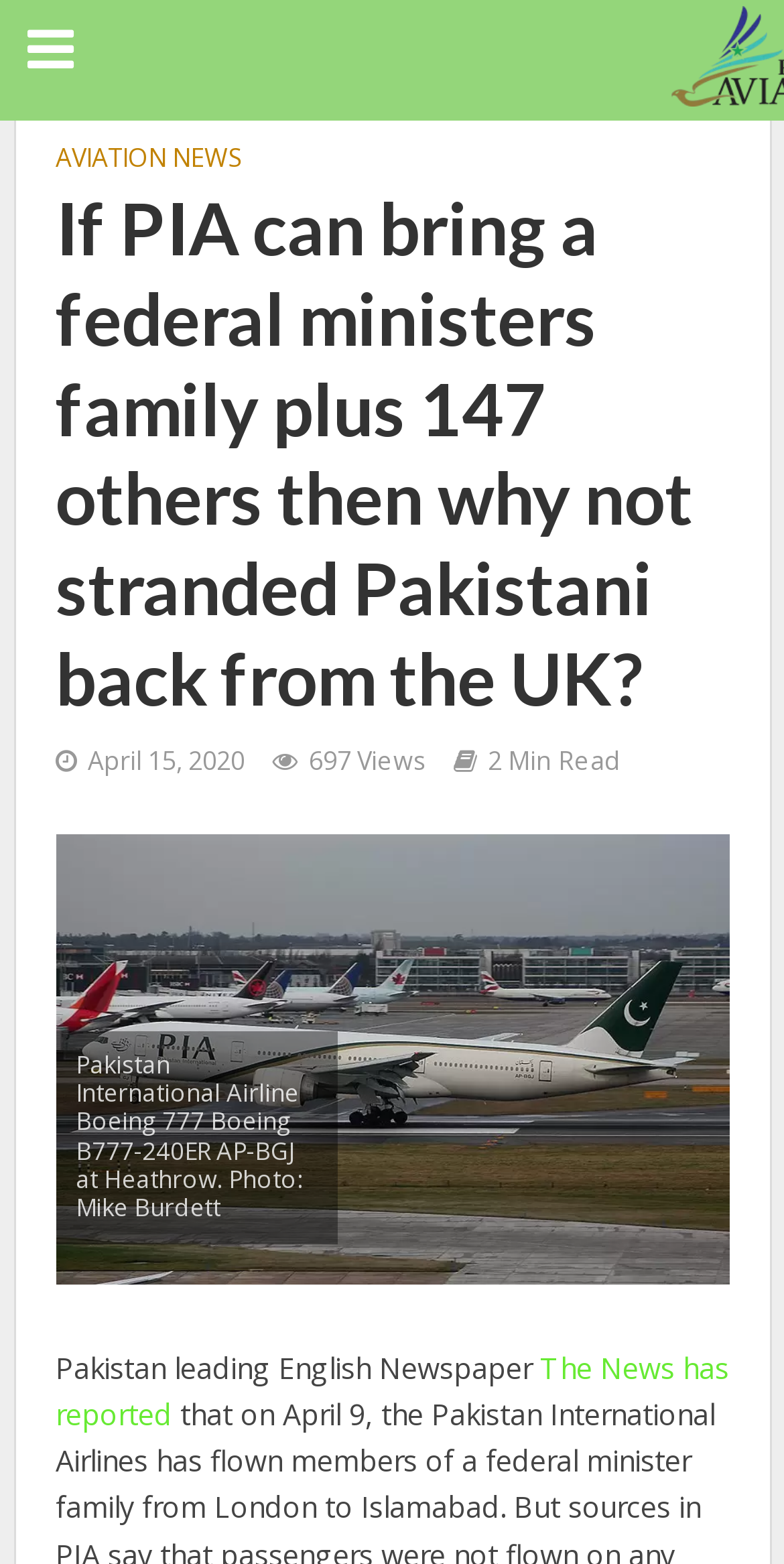Give a one-word or short-phrase answer to the following question: 
What is the date of the article?

April 15, 2020